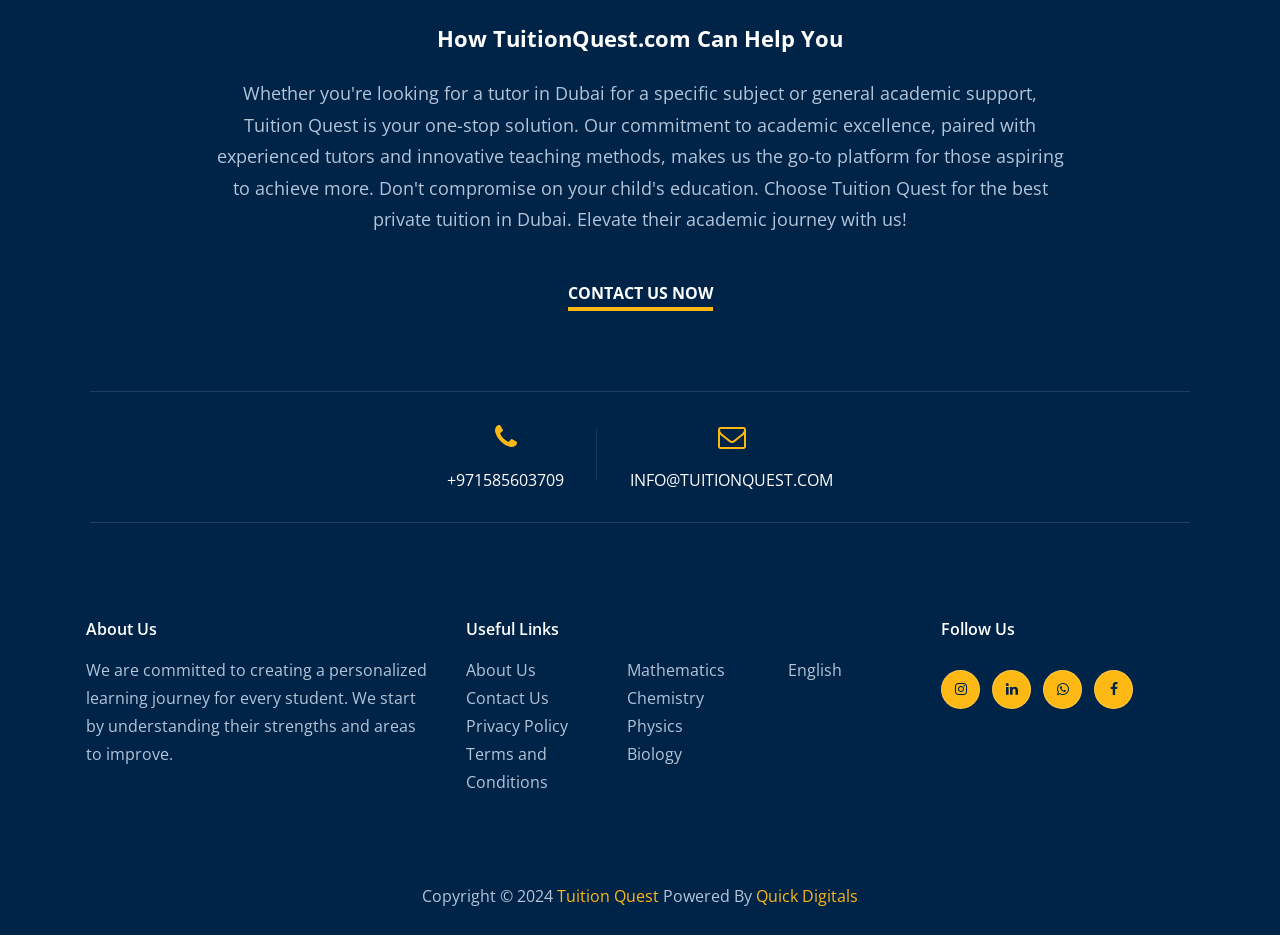Please identify the bounding box coordinates of the element that needs to be clicked to execute the following command: "Learn more about us". Provide the bounding box using four float numbers between 0 and 1, formatted as [left, top, right, bottom].

[0.067, 0.662, 0.339, 0.684]